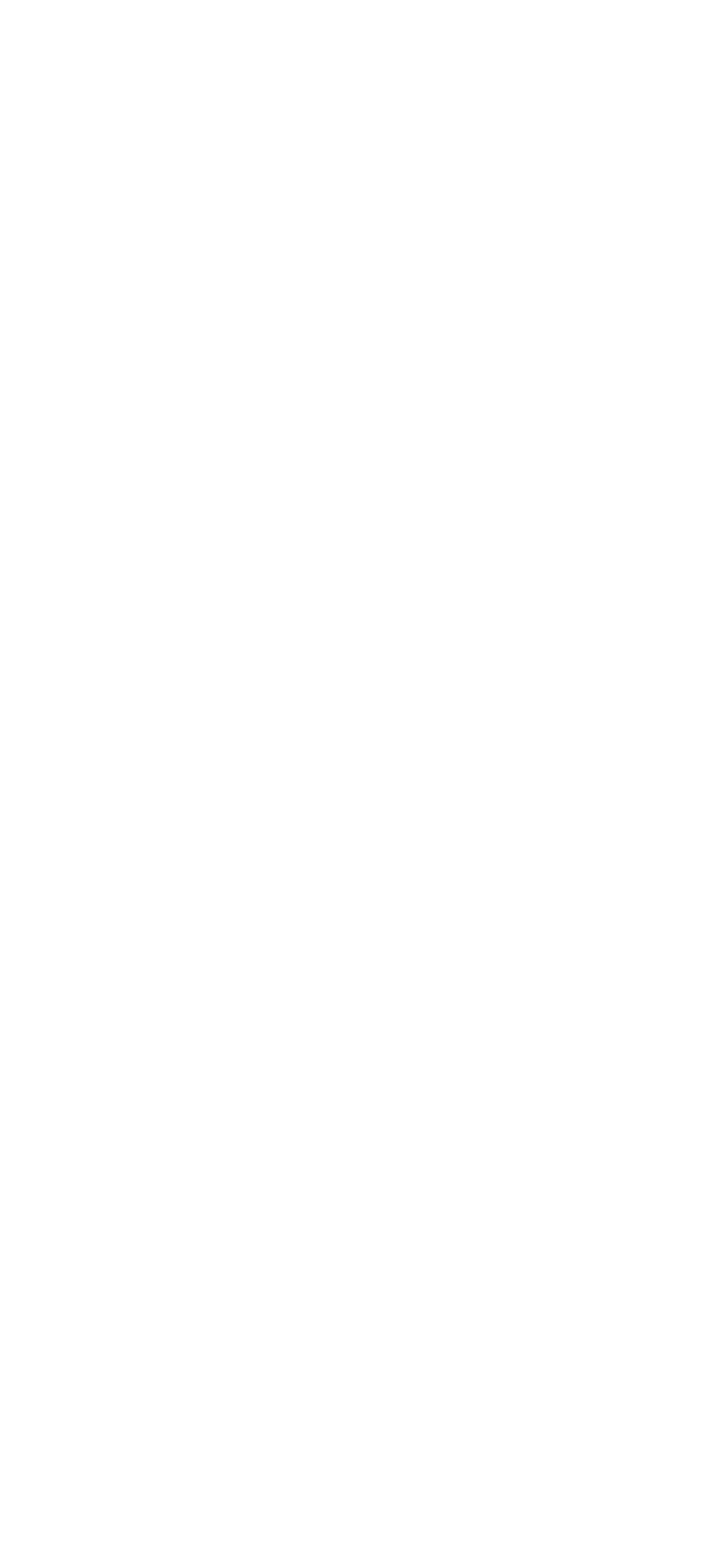How many links are available under the About section? Using the information from the screenshot, answer with a single word or phrase.

3